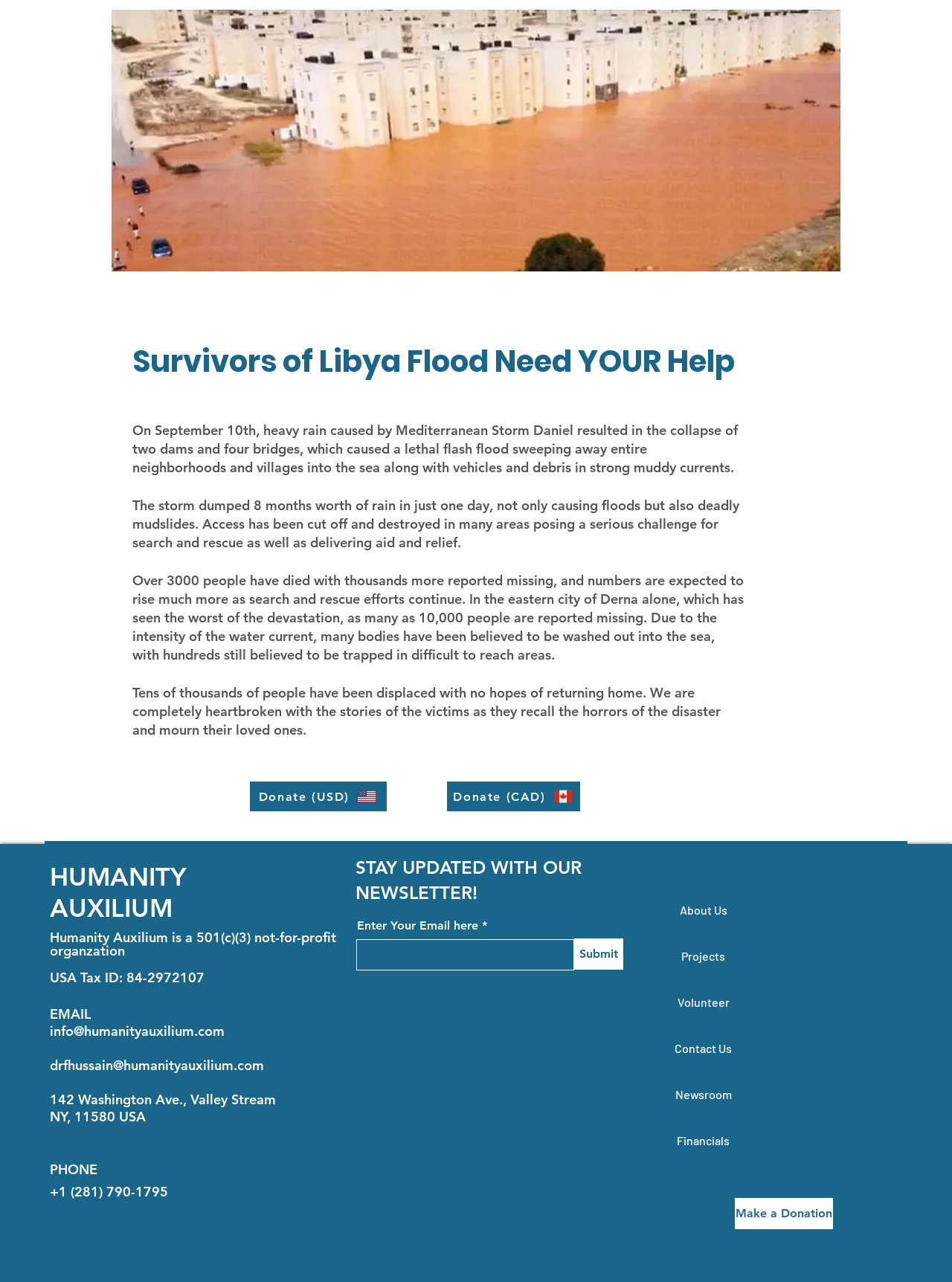Please give a succinct answer to the question in one word or phrase:
What is the USA Tax ID of Humanity Auxilium?

84-2972107